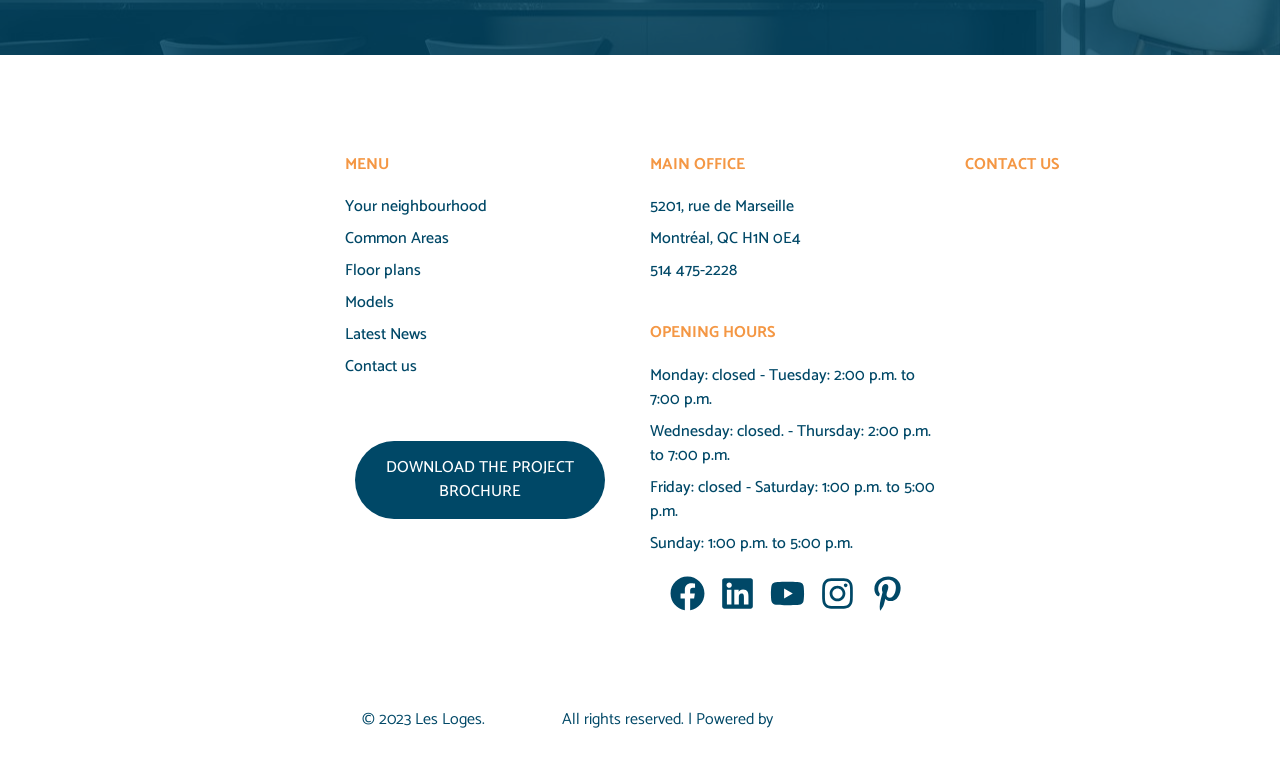Answer the question briefly using a single word or phrase: 
What is the name of the main office?

MAIN OFFICE